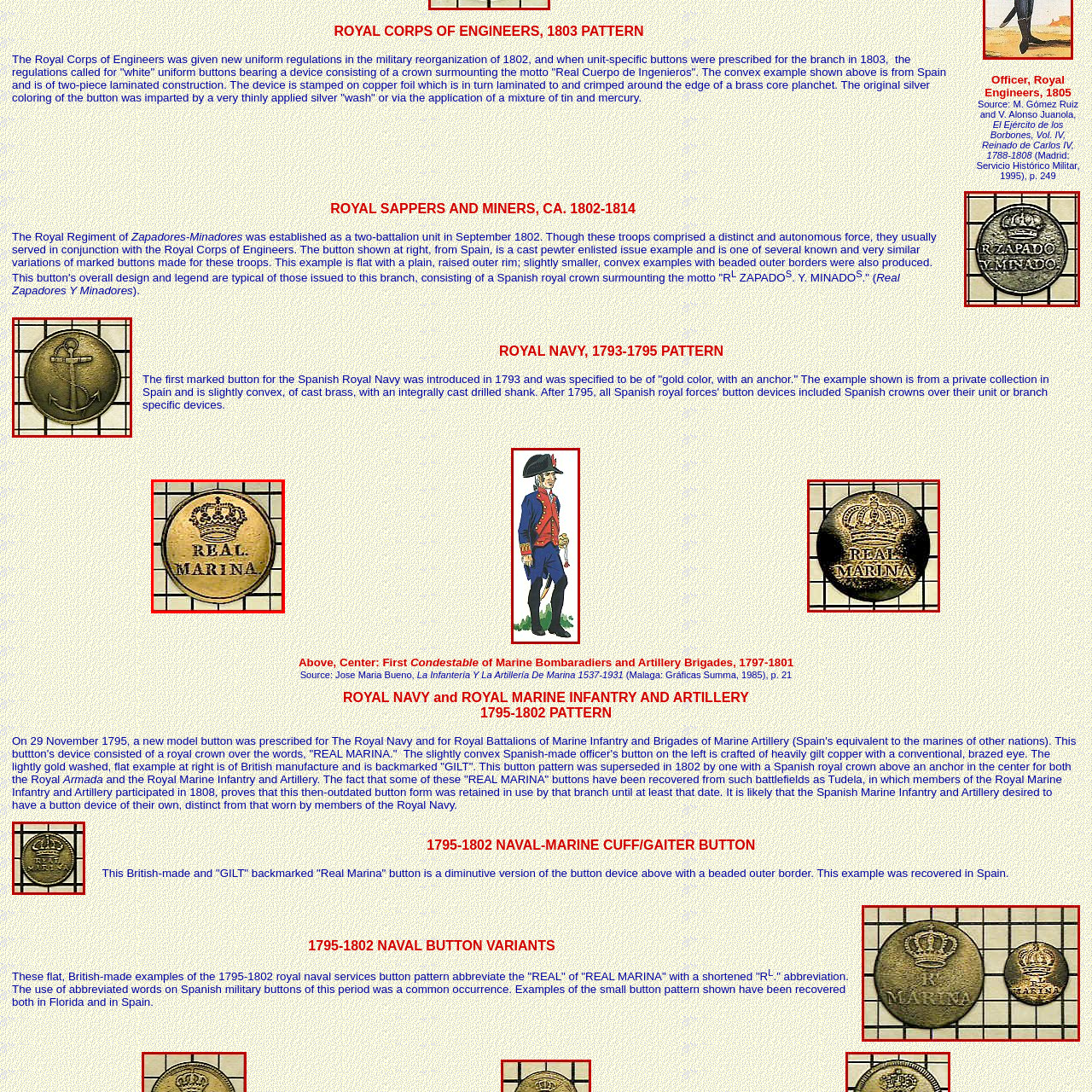Inspect the area marked by the red box and provide a short answer to the question: During which period was this type of button used?

1795 to 1802